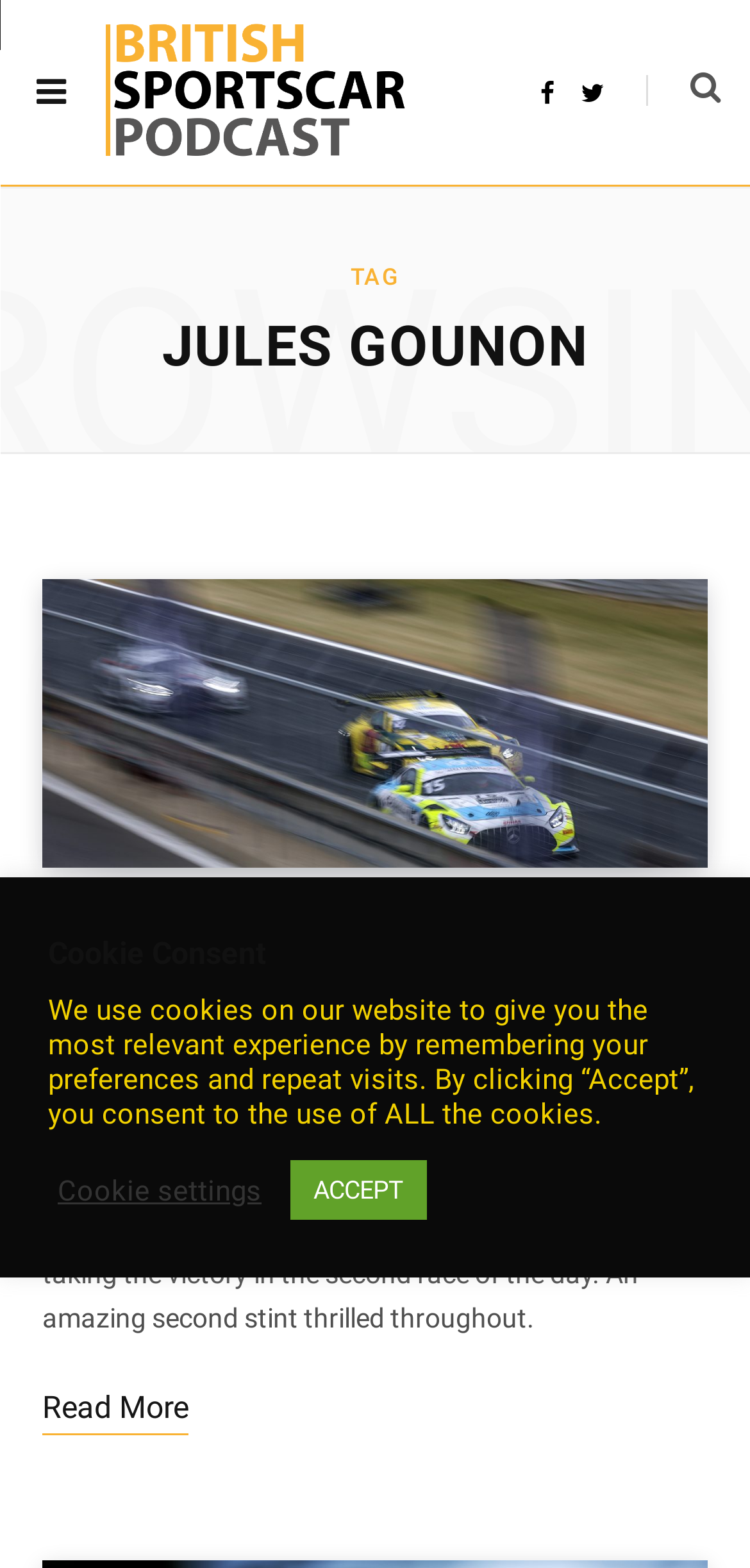Refer to the image and answer the question with as much detail as possible: What is the date of the event mentioned in the article?

The date of the event can be found in the link element with the text 'JUNE 18, 2023' which is a part of the article section on the webpage.